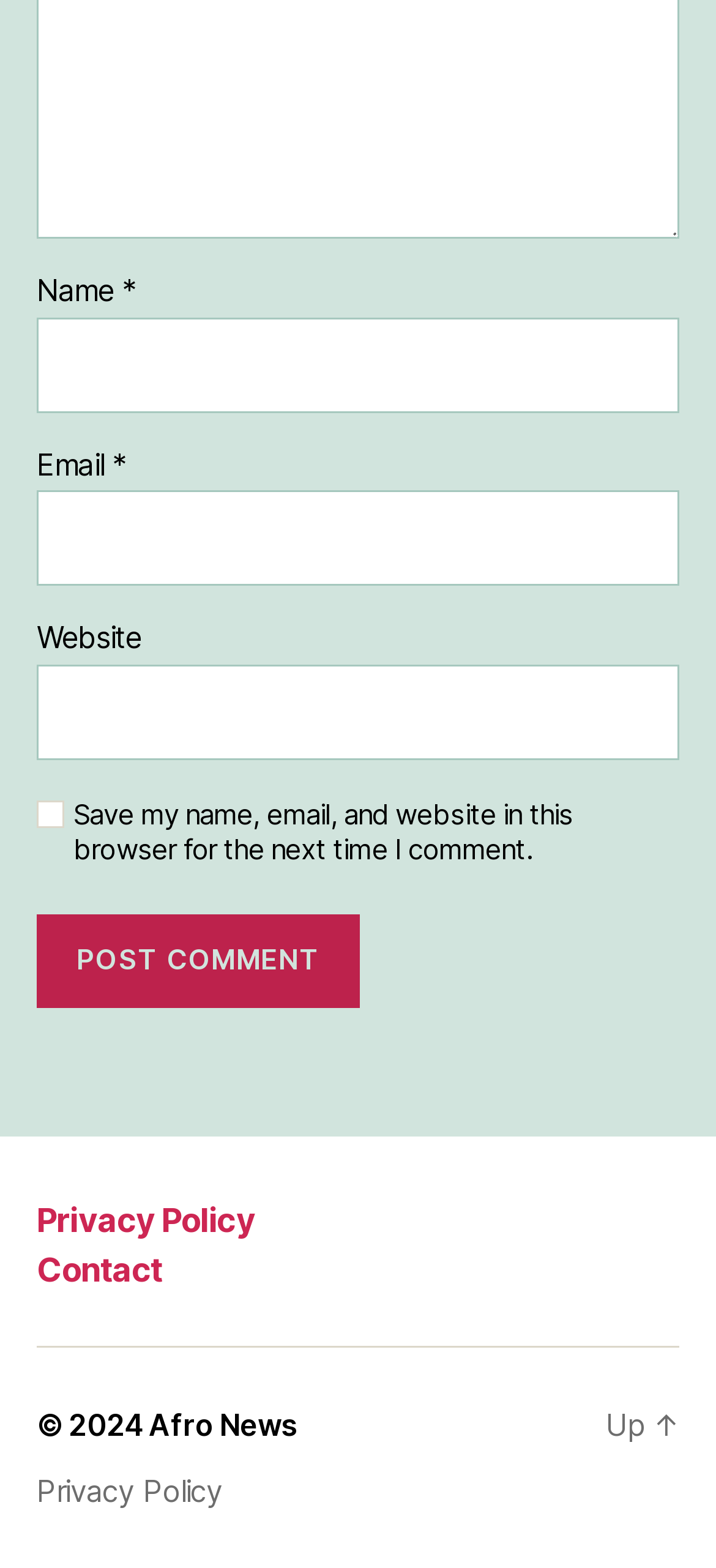Respond with a single word or phrase to the following question:
How many links are there in the footer?

4